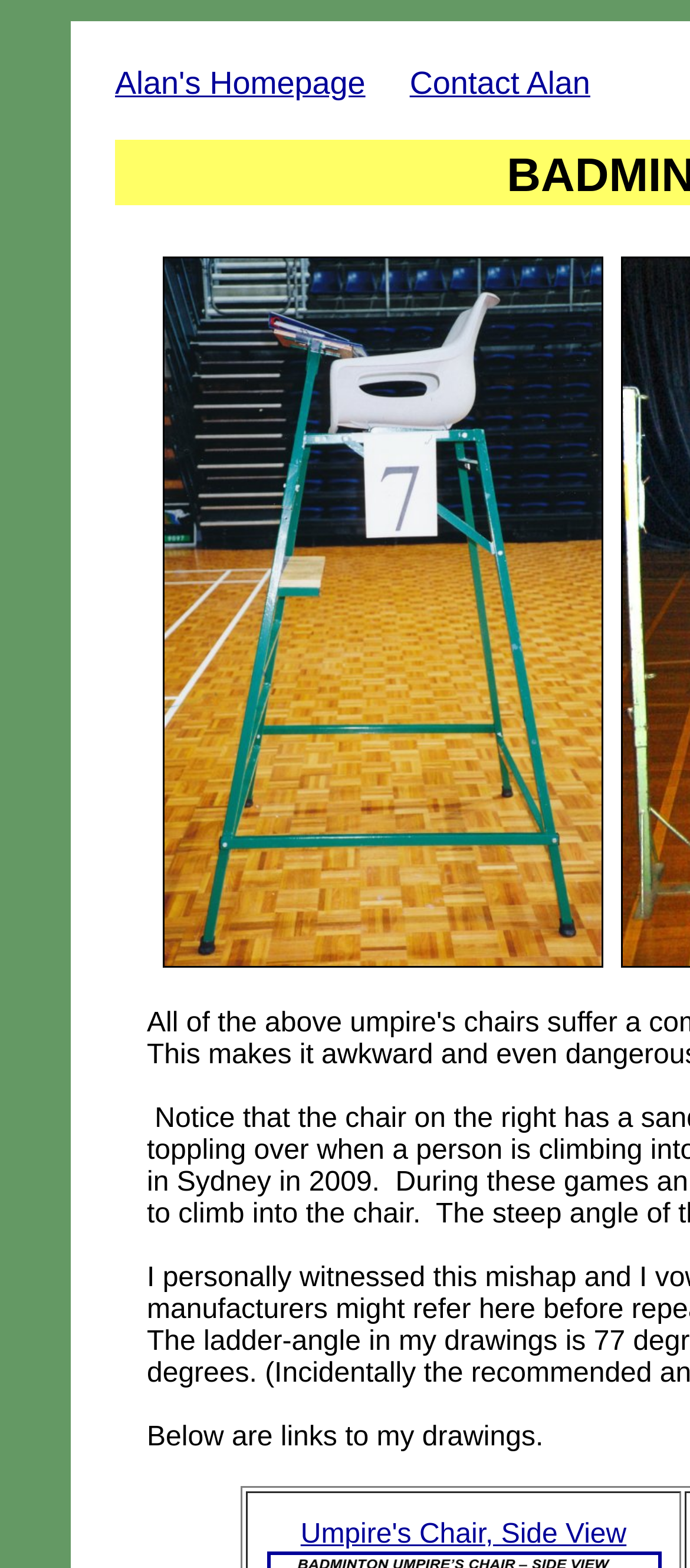Find the bounding box coordinates for the HTML element described in this sentence: "Free Romance Books". Provide the coordinates as four float numbers between 0 and 1, in the format [left, top, right, bottom].

None